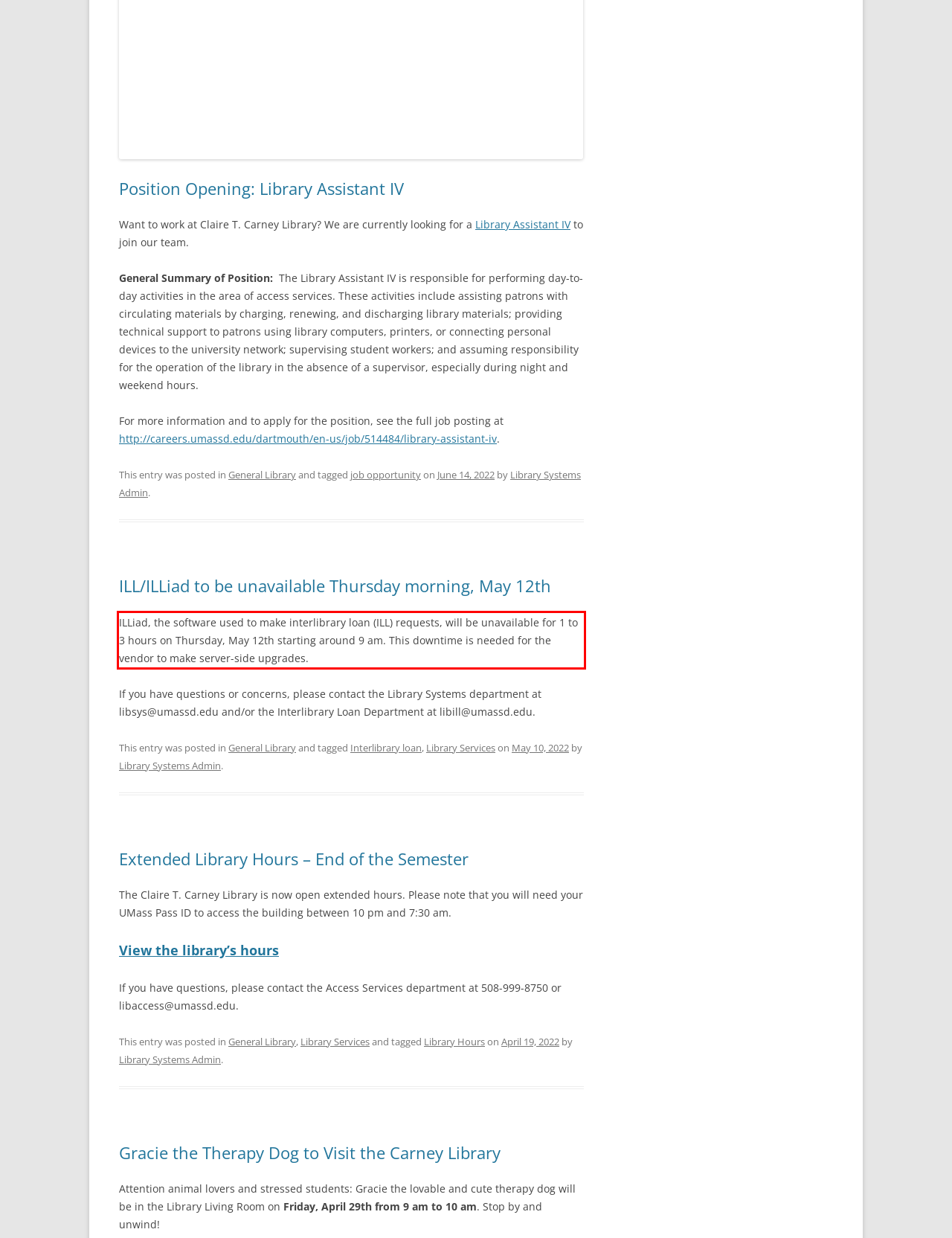Given the screenshot of the webpage, identify the red bounding box, and recognize the text content inside that red bounding box.

ILLiad, the software used to make interlibrary loan (ILL) requests, will be unavailable for 1 to 3 hours on Thursday, May 12th starting around 9 am. This downtime is needed for the vendor to make server-side upgrades.